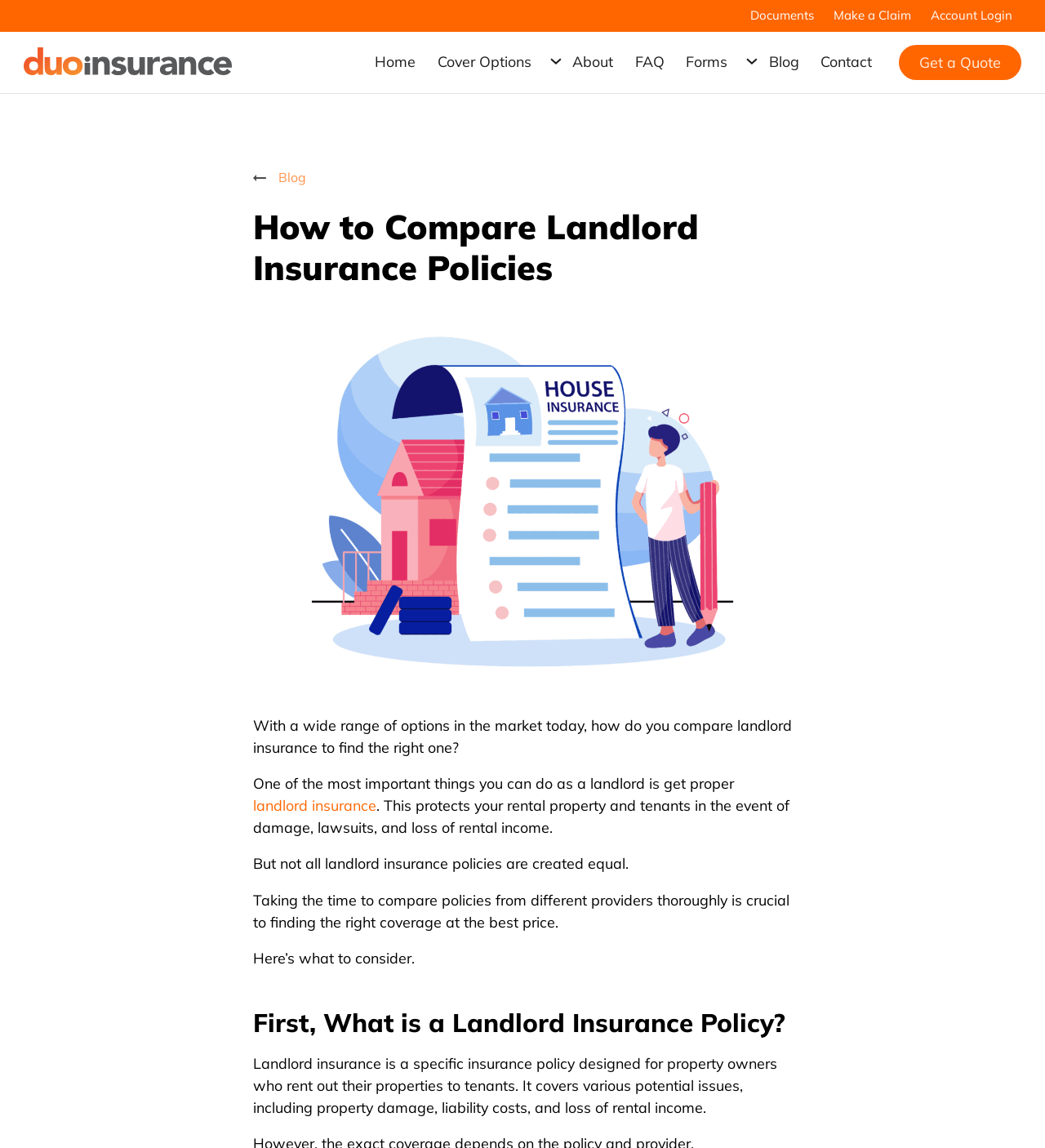Bounding box coordinates are given in the format (top-left x, top-left y, bottom-right x, bottom-right y). All values should be floating point numbers between 0 and 1. Provide the bounding box coordinate for the UI element described as: parent_node: Home

[0.023, 0.041, 0.222, 0.066]